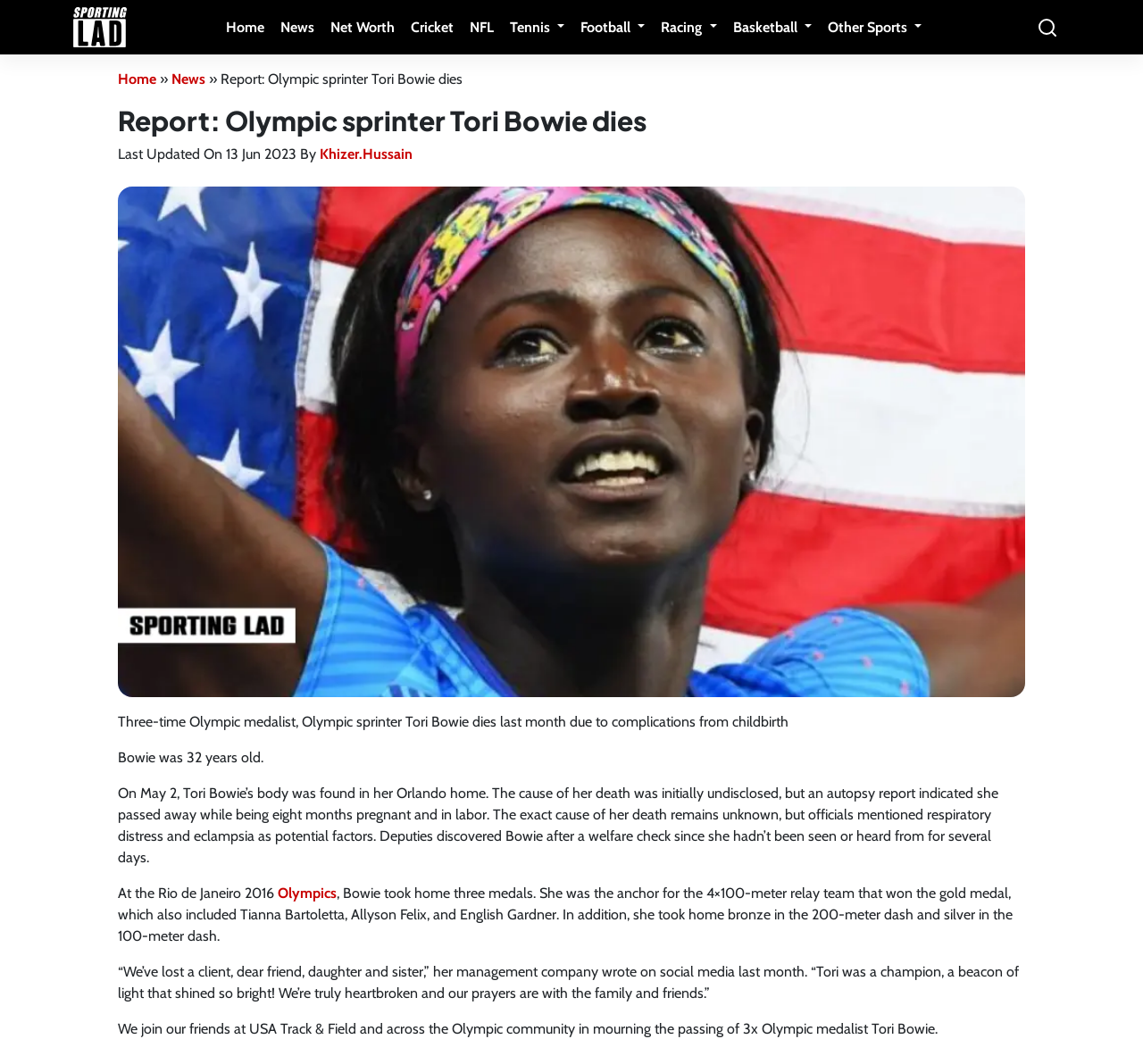Predict the bounding box coordinates of the area that should be clicked to accomplish the following instruction: "Learn more about Tennis". The bounding box coordinates should consist of four float numbers between 0 and 1, i.e., [left, top, right, bottom].

[0.446, 0.016, 0.481, 0.036]